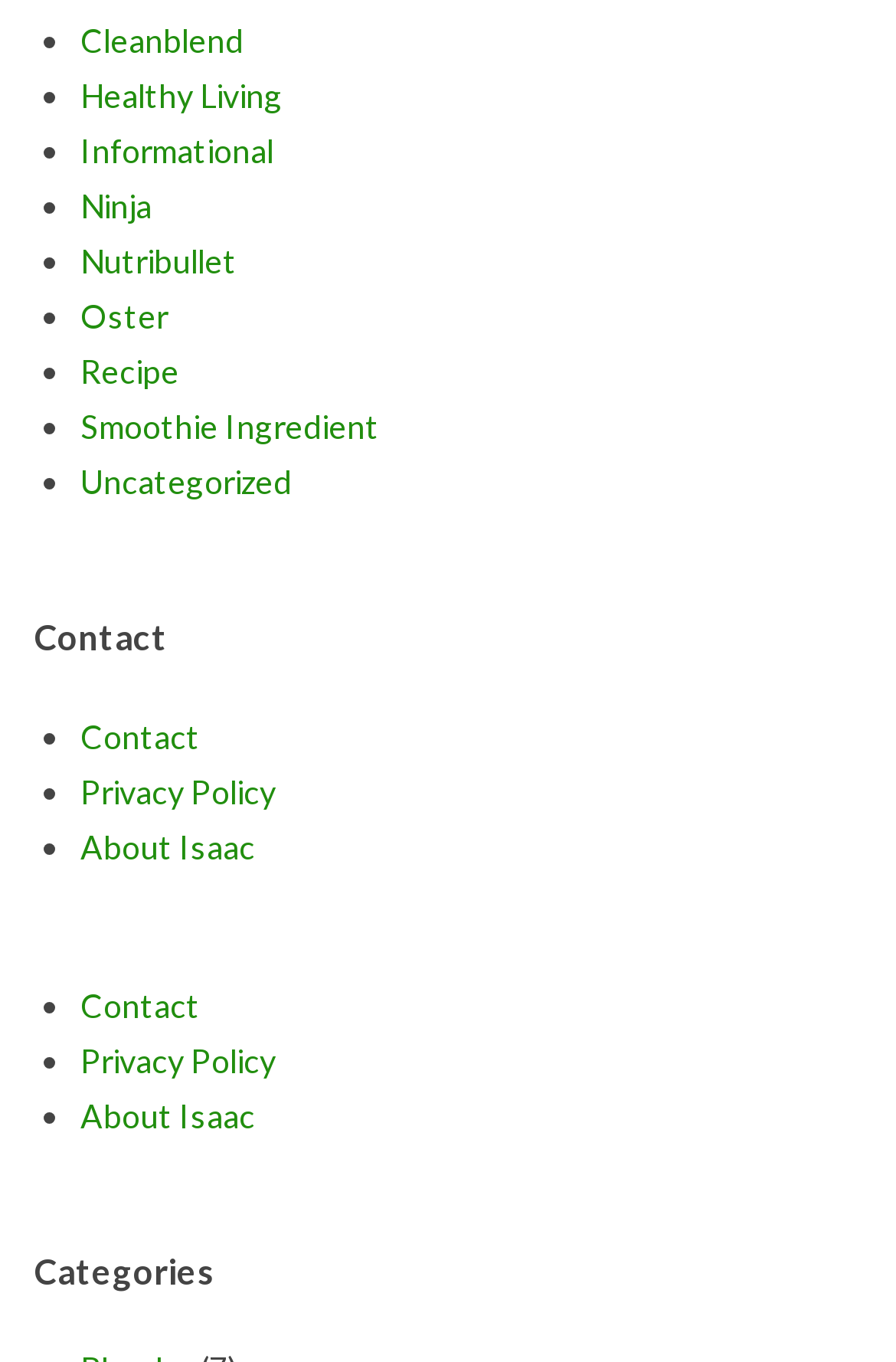How many links are there under 'Contact'?
Please give a detailed and elaborate explanation in response to the question.

I found a heading 'Contact' and below it, there are three links: 'Contact', 'Privacy Policy', and 'About Isaac'.